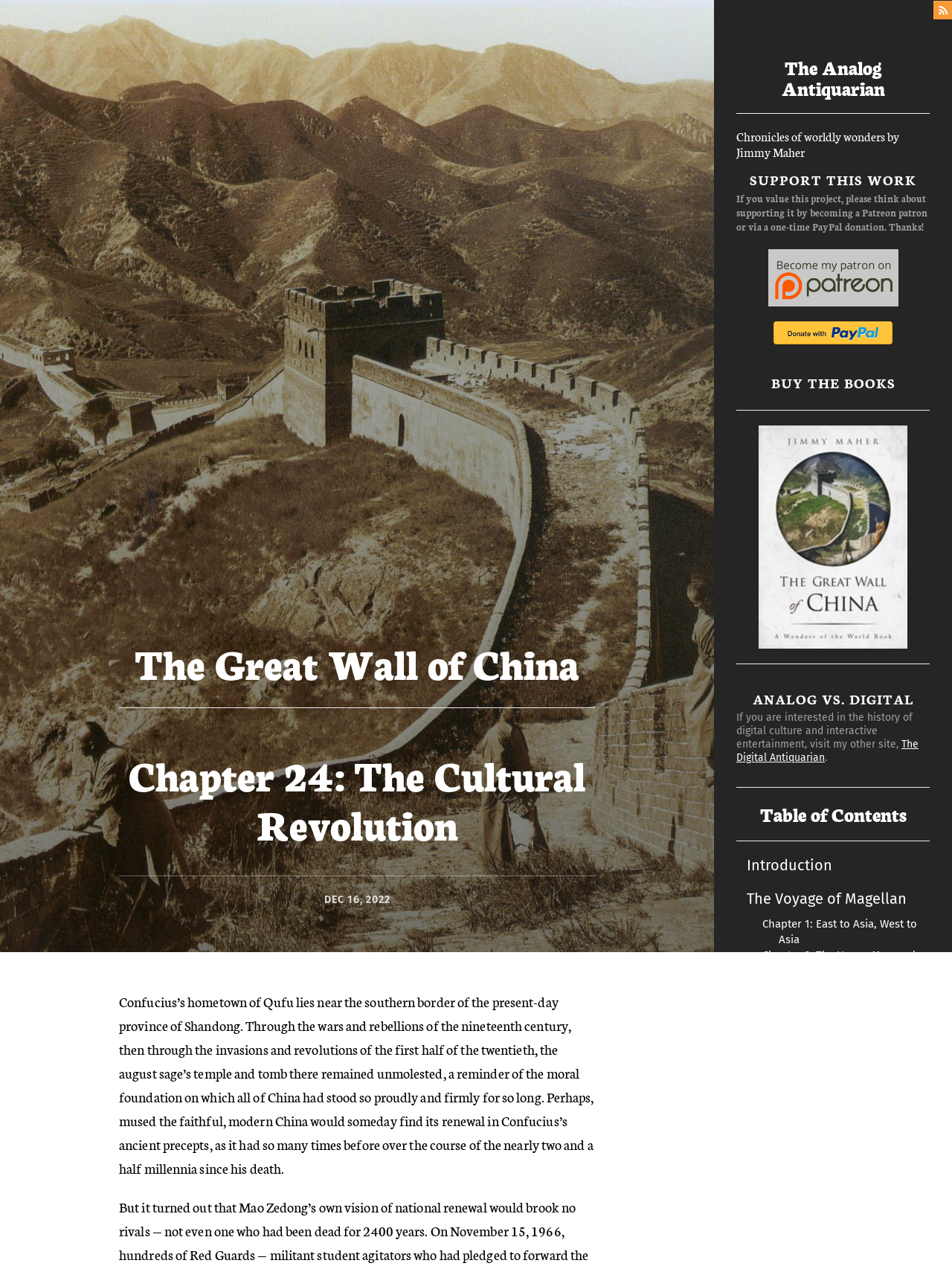Indicate the bounding box coordinates of the element that needs to be clicked to satisfy the following instruction: "Visit the Digital Antiquarian". The coordinates should be four float numbers between 0 and 1, i.e., [left, top, right, bottom].

[0.773, 0.582, 0.965, 0.602]